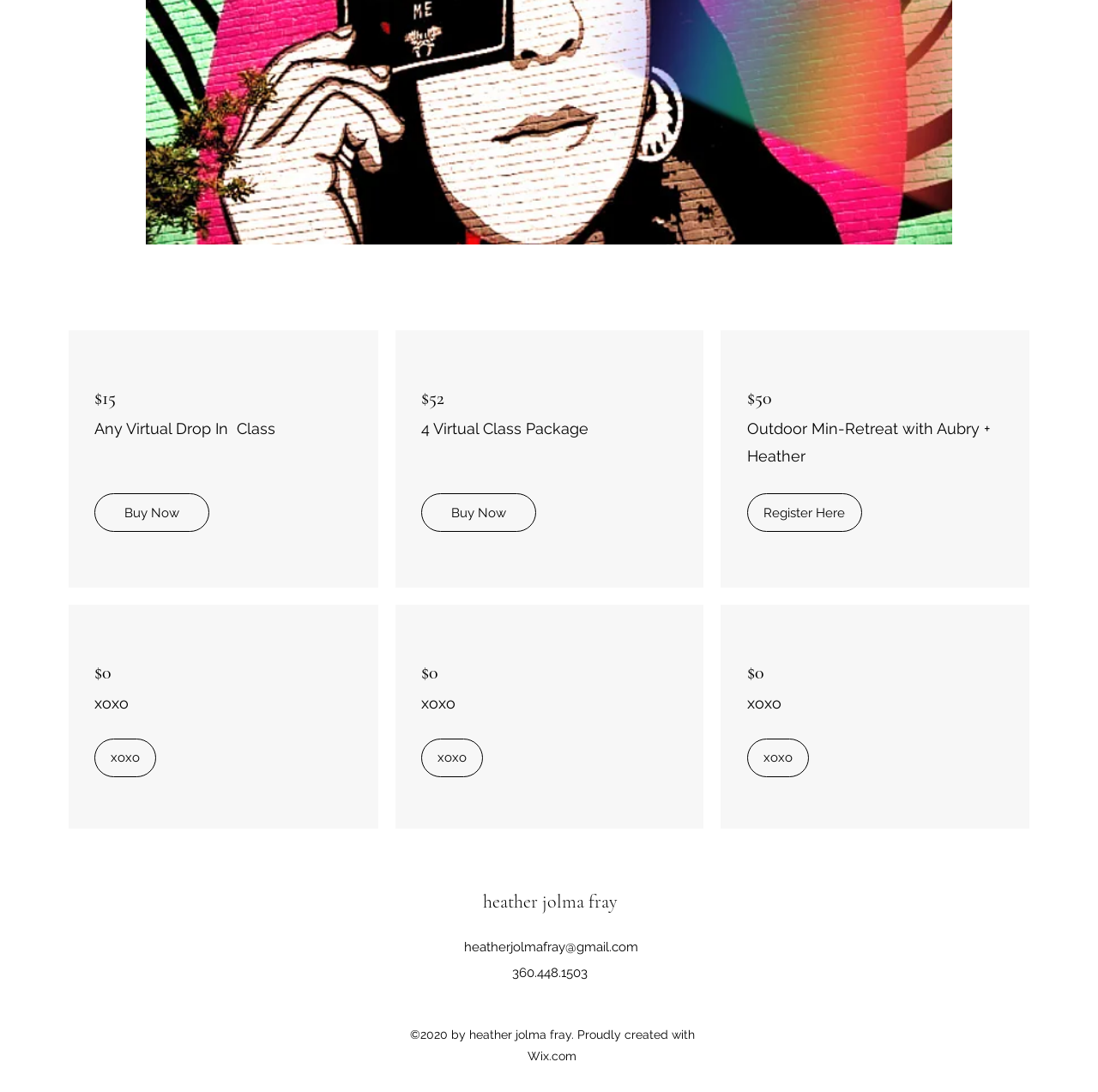Respond concisely with one word or phrase to the following query:
Who is the creator of the webpage?

Heather Jolma Fray